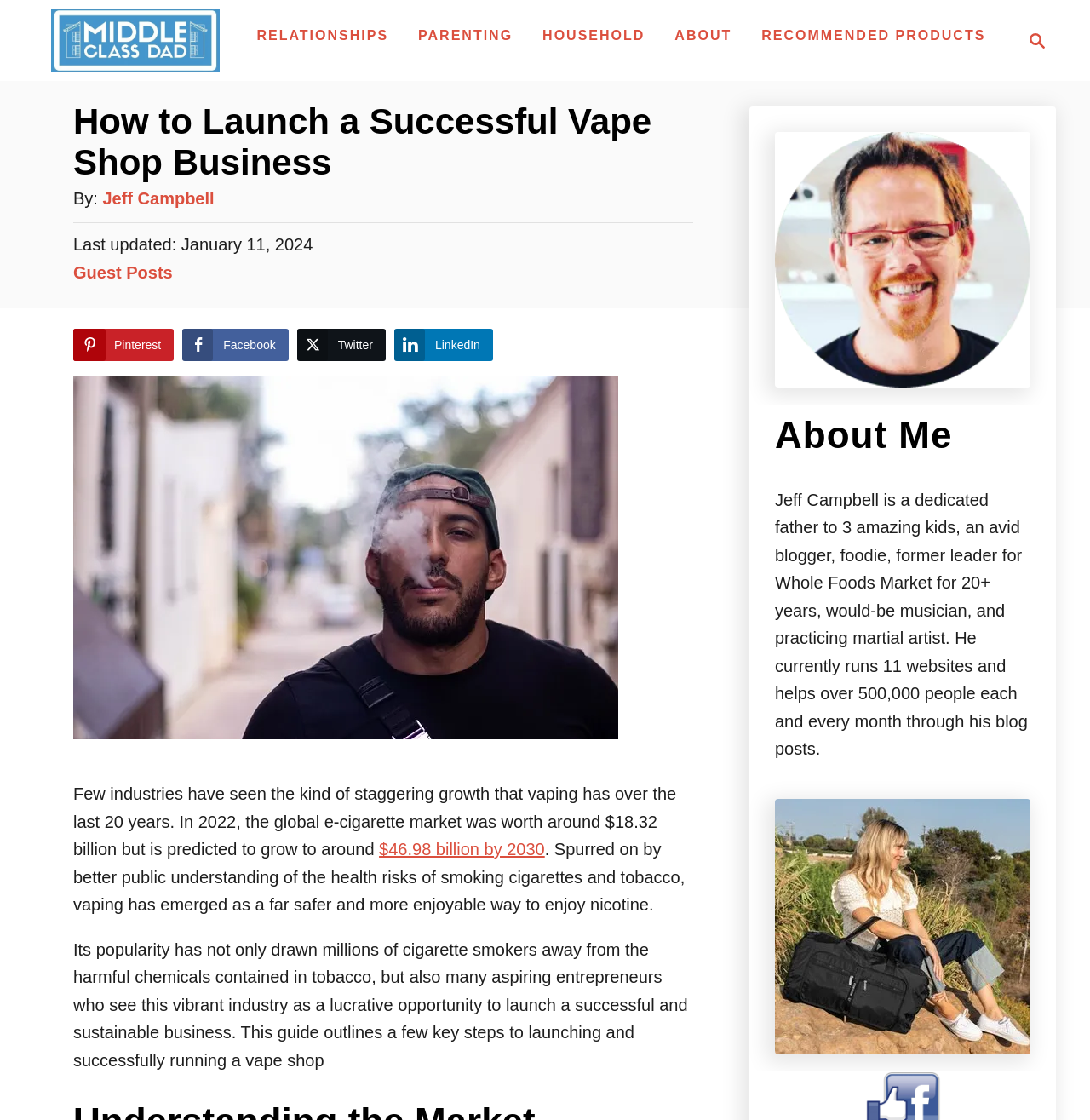Provide the bounding box coordinates for the area that should be clicked to complete the instruction: "Share on Pinterest".

[0.067, 0.294, 0.16, 0.322]